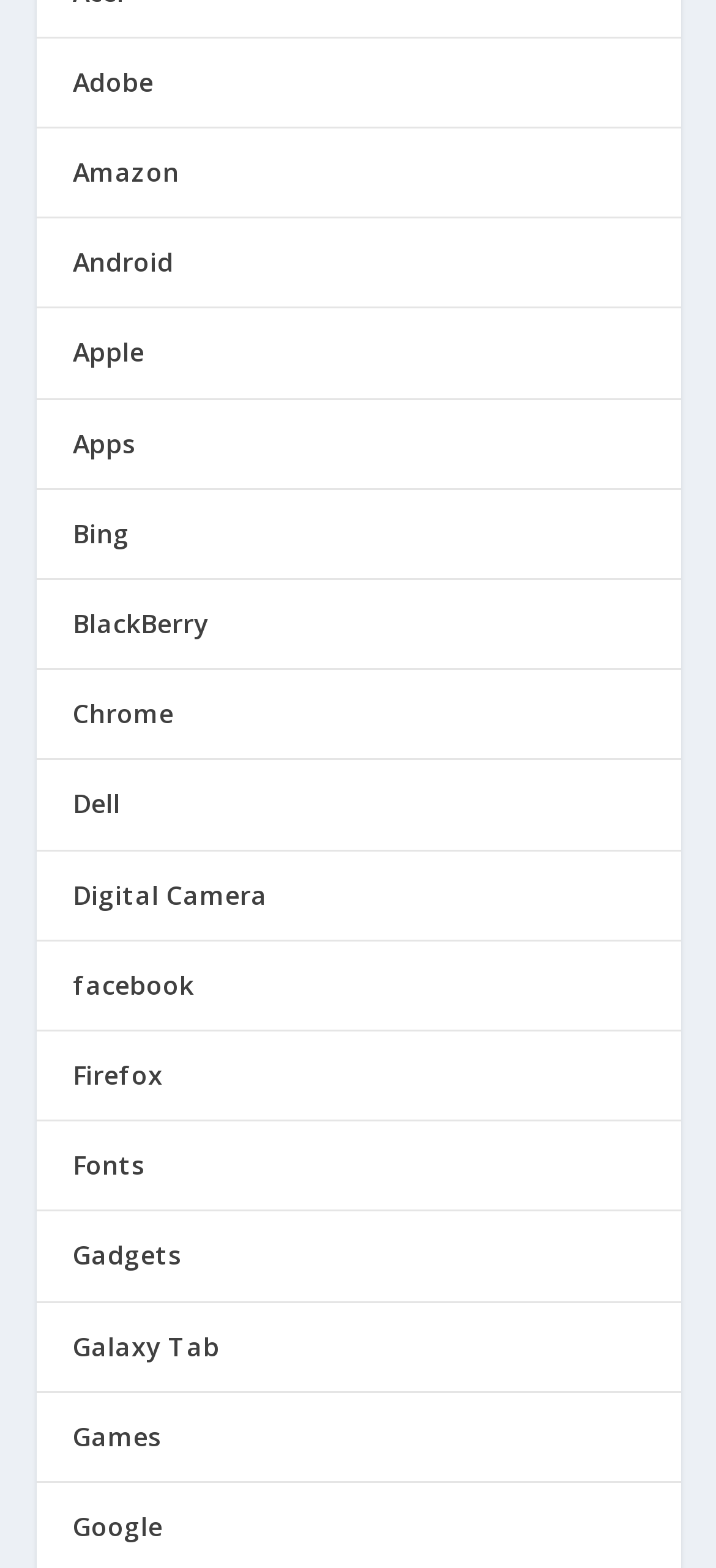Give a concise answer using only one word or phrase for this question:
Is there a link to a digital camera on the webpage?

Yes